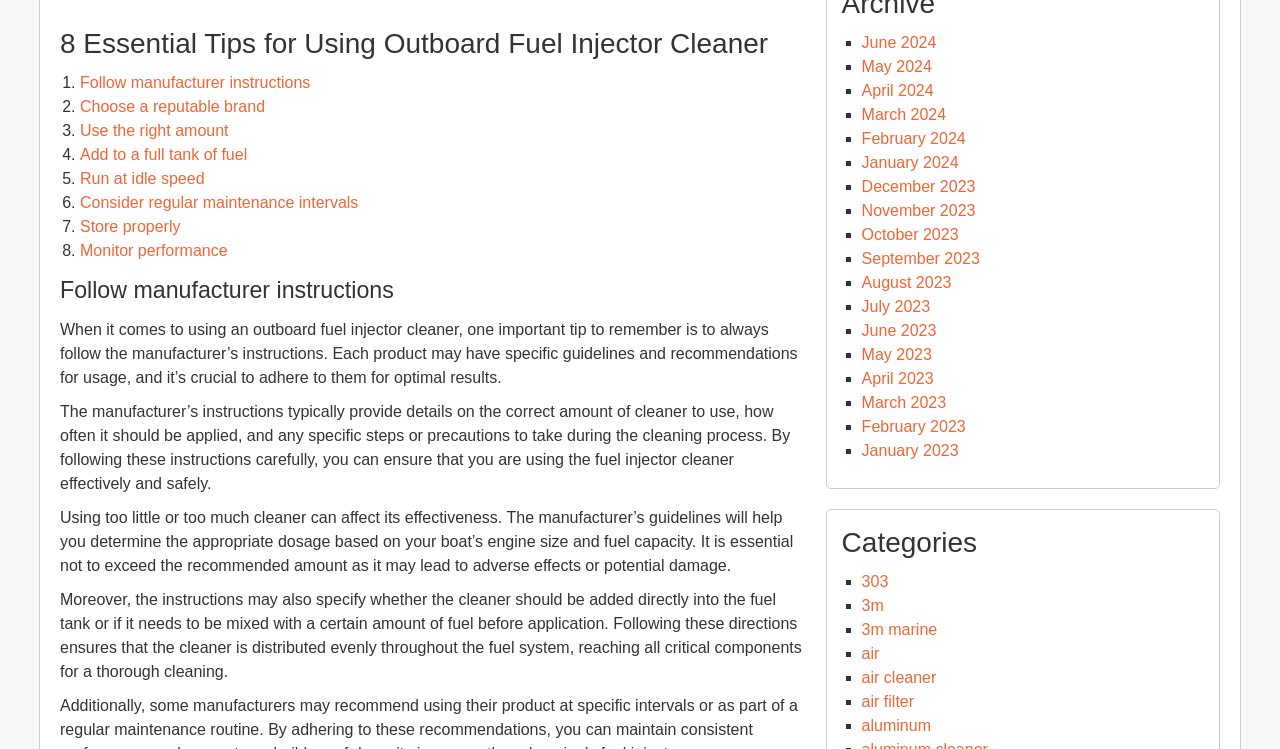Determine the bounding box coordinates of the clickable region to execute the instruction: "Click the 'SCHEDULE AN APPOINTMENT' button". The coordinates should be four float numbers between 0 and 1, denoted as [left, top, right, bottom].

None